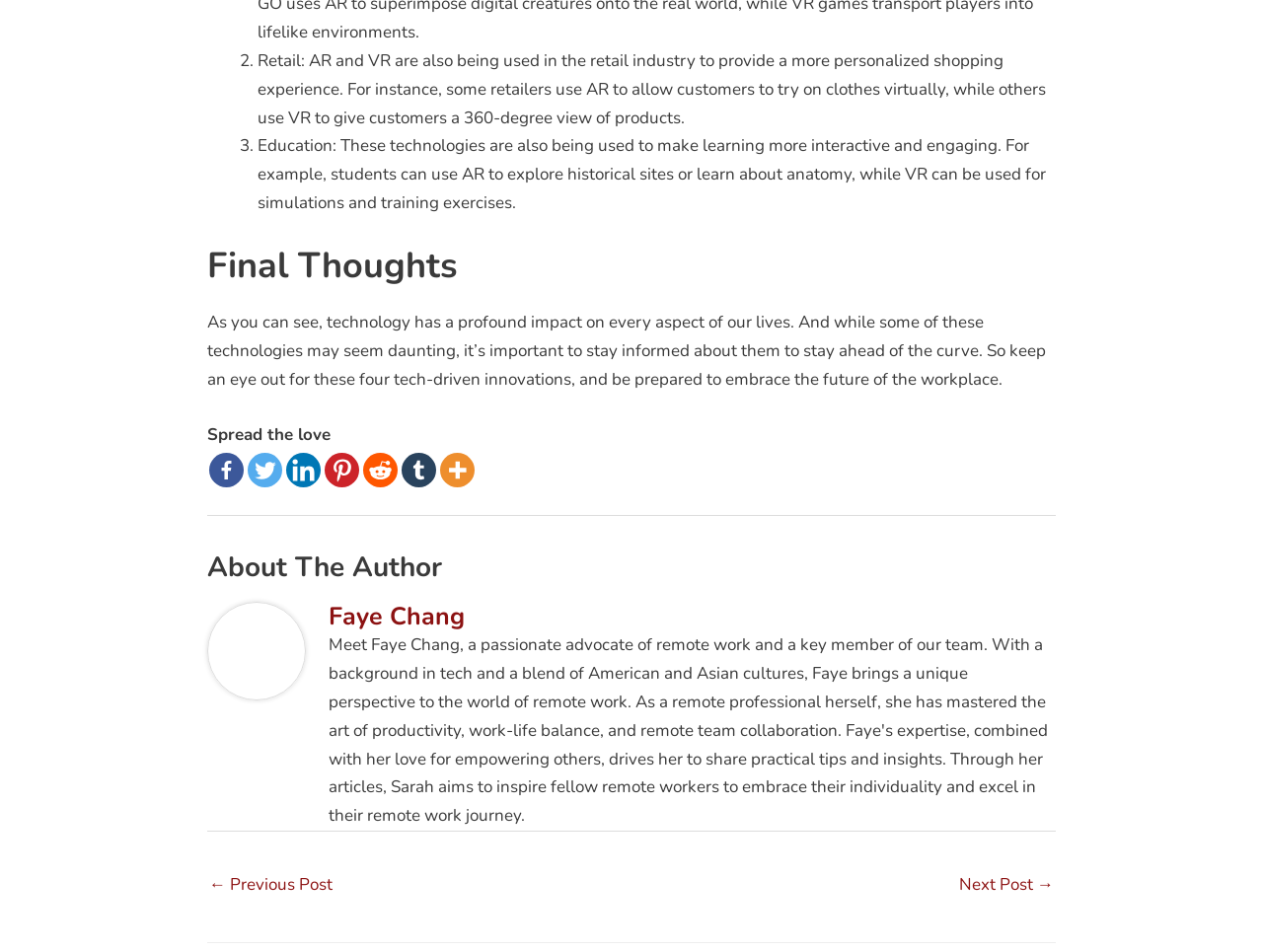Locate the bounding box coordinates of the clickable region to complete the following instruction: "View Faye Chang's profile."

[0.26, 0.632, 0.836, 0.663]